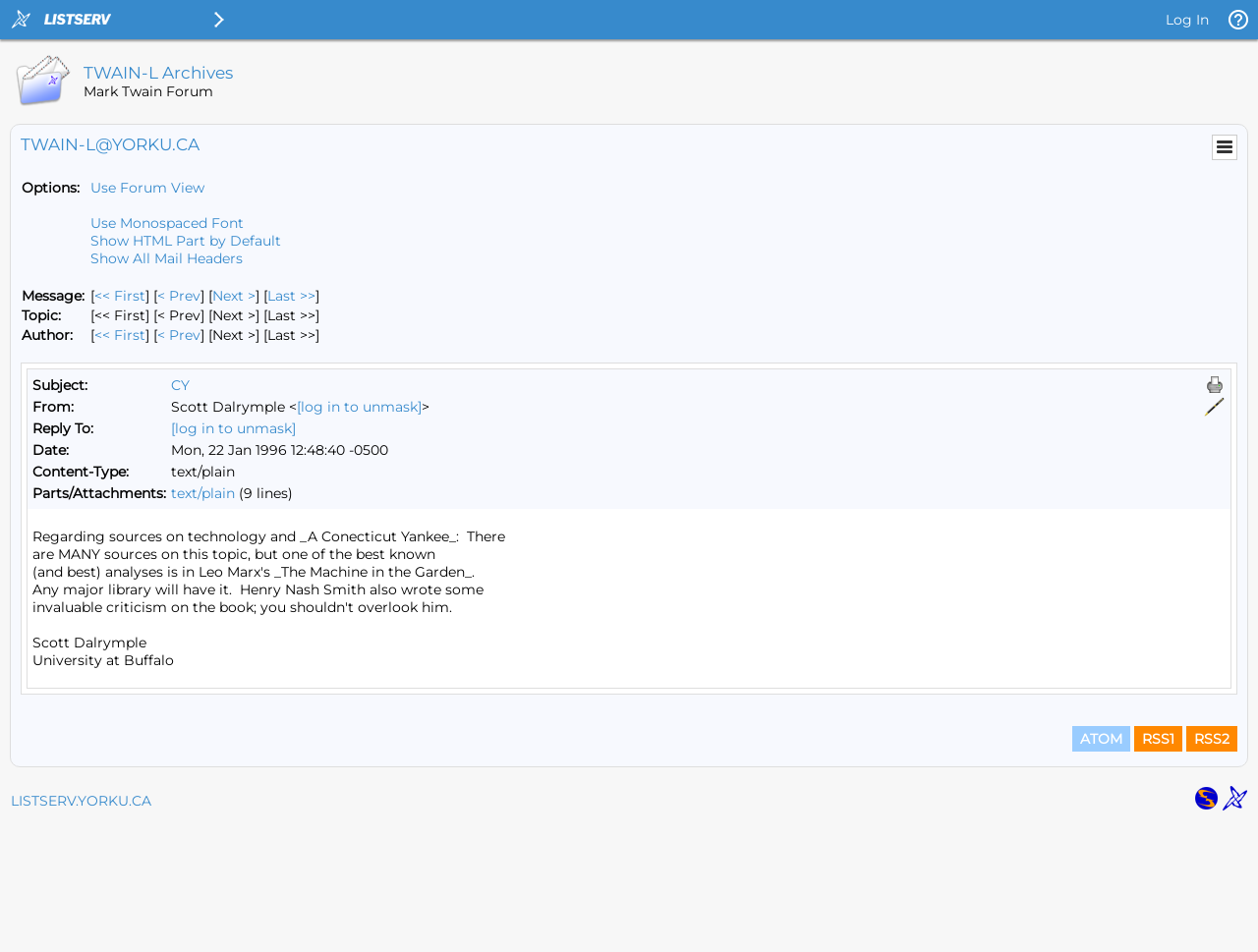Identify the bounding box coordinates of the section to be clicked to complete the task described by the following instruction: "View the TWAIN-L Archives". The coordinates should be four float numbers between 0 and 1, formatted as [left, top, right, bottom].

[0.066, 0.066, 0.991, 0.087]